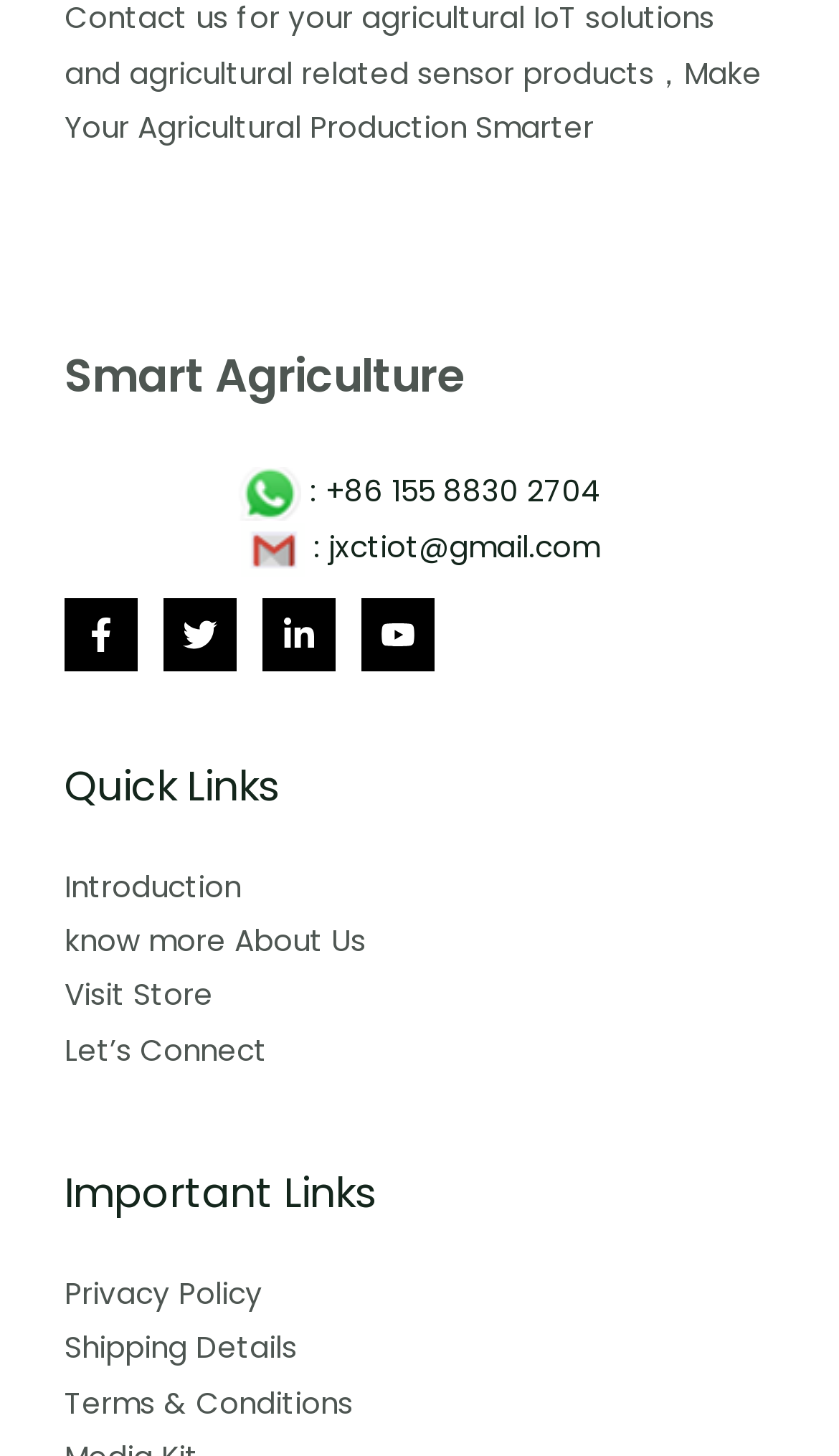Analyze the image and give a detailed response to the question:
How many footer widgets are there?

I counted the number of footer widgets by looking at the complementary elements with the descriptions 'Footer Widget 2' and 'Footer Widget 3'.